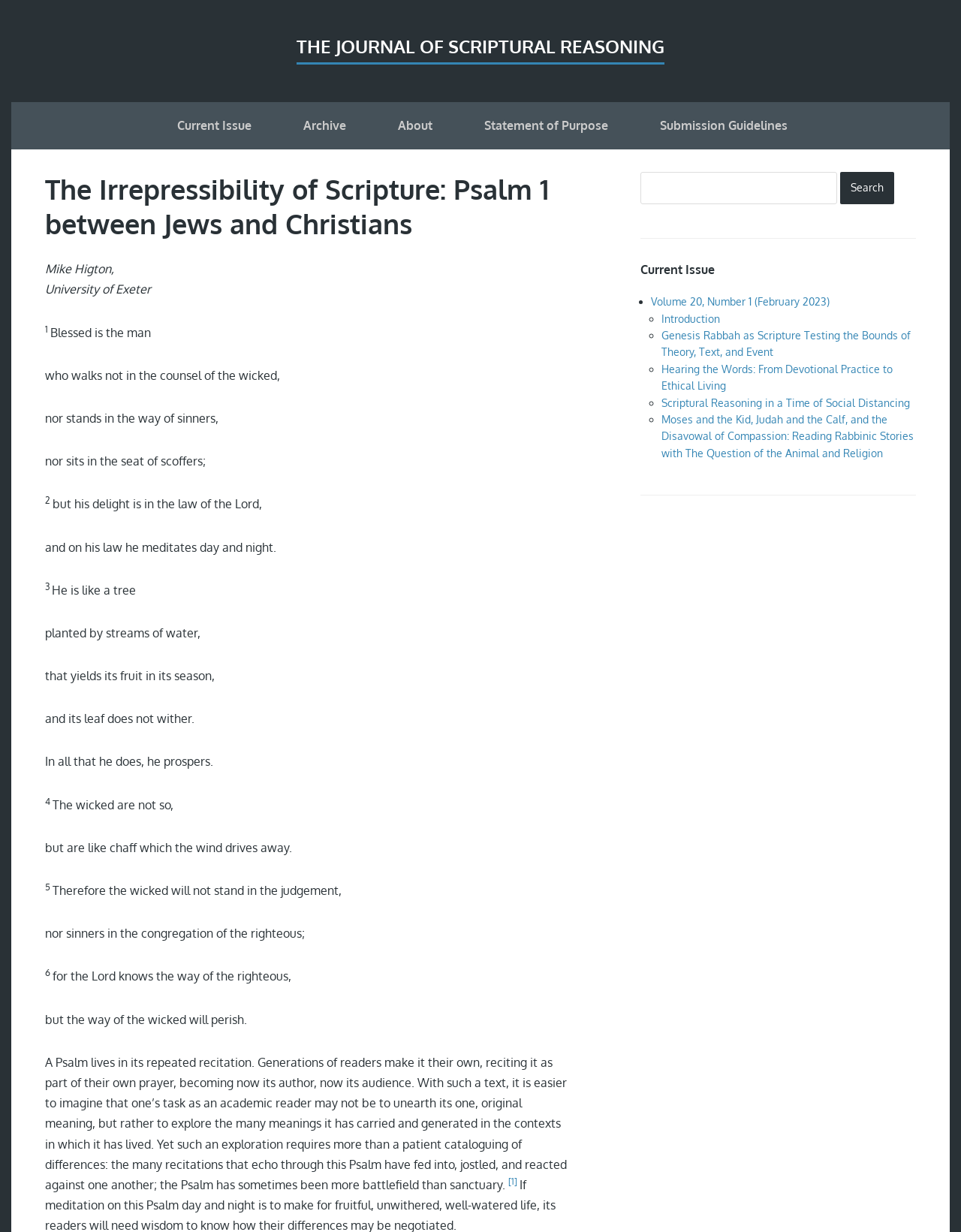Please indicate the bounding box coordinates of the element's region to be clicked to achieve the instruction: "View the 'Current Issue'". Provide the coordinates as four float numbers between 0 and 1, i.e., [left, top, right, bottom].

[0.157, 0.085, 0.289, 0.121]